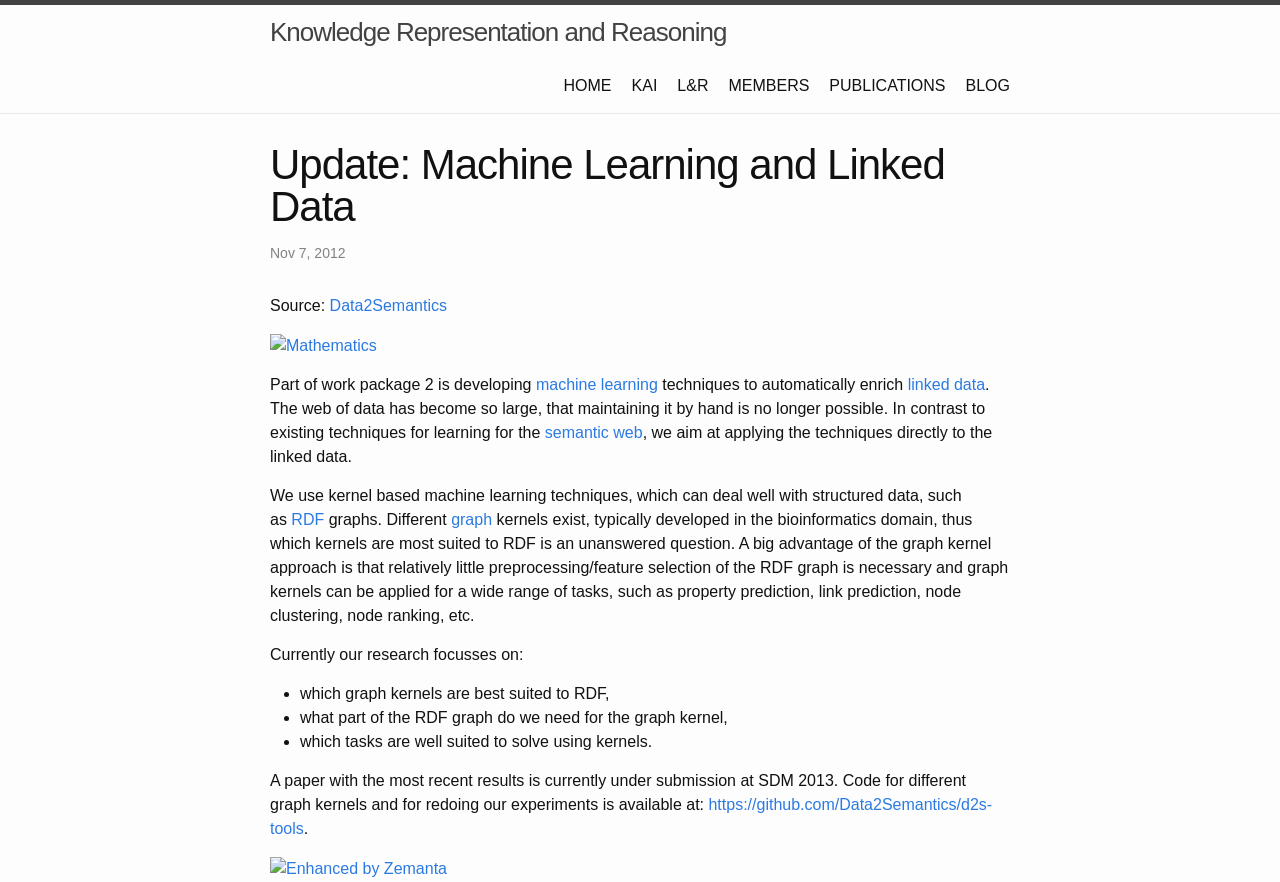Please find the bounding box coordinates of the section that needs to be clicked to achieve this instruction: "Explore the 'https://github.com/Data2Semantics/d2s-tools' repository".

[0.211, 0.902, 0.775, 0.949]